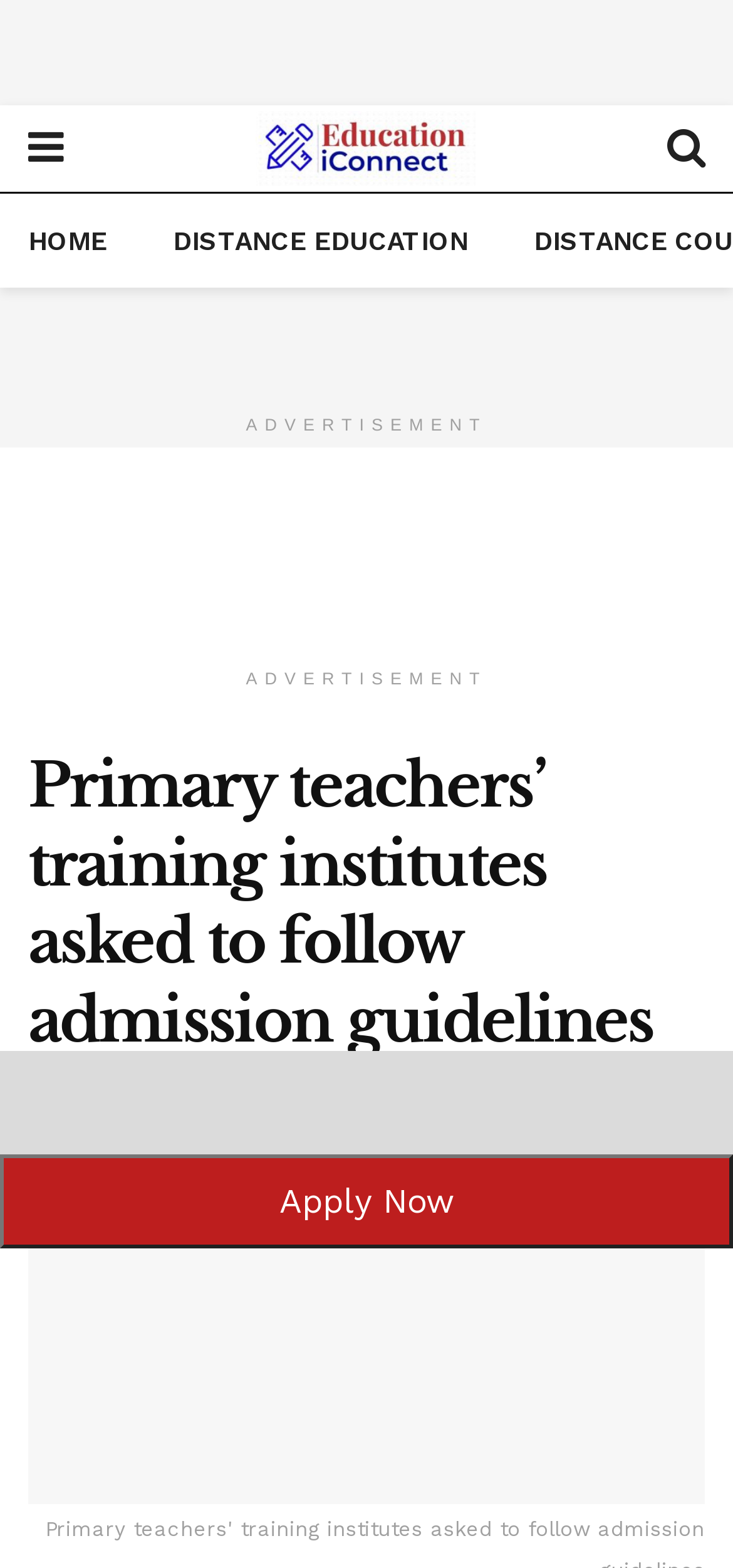Please provide a short answer using a single word or phrase for the question:
What type of education is the webpage about?

Primary teachers' training